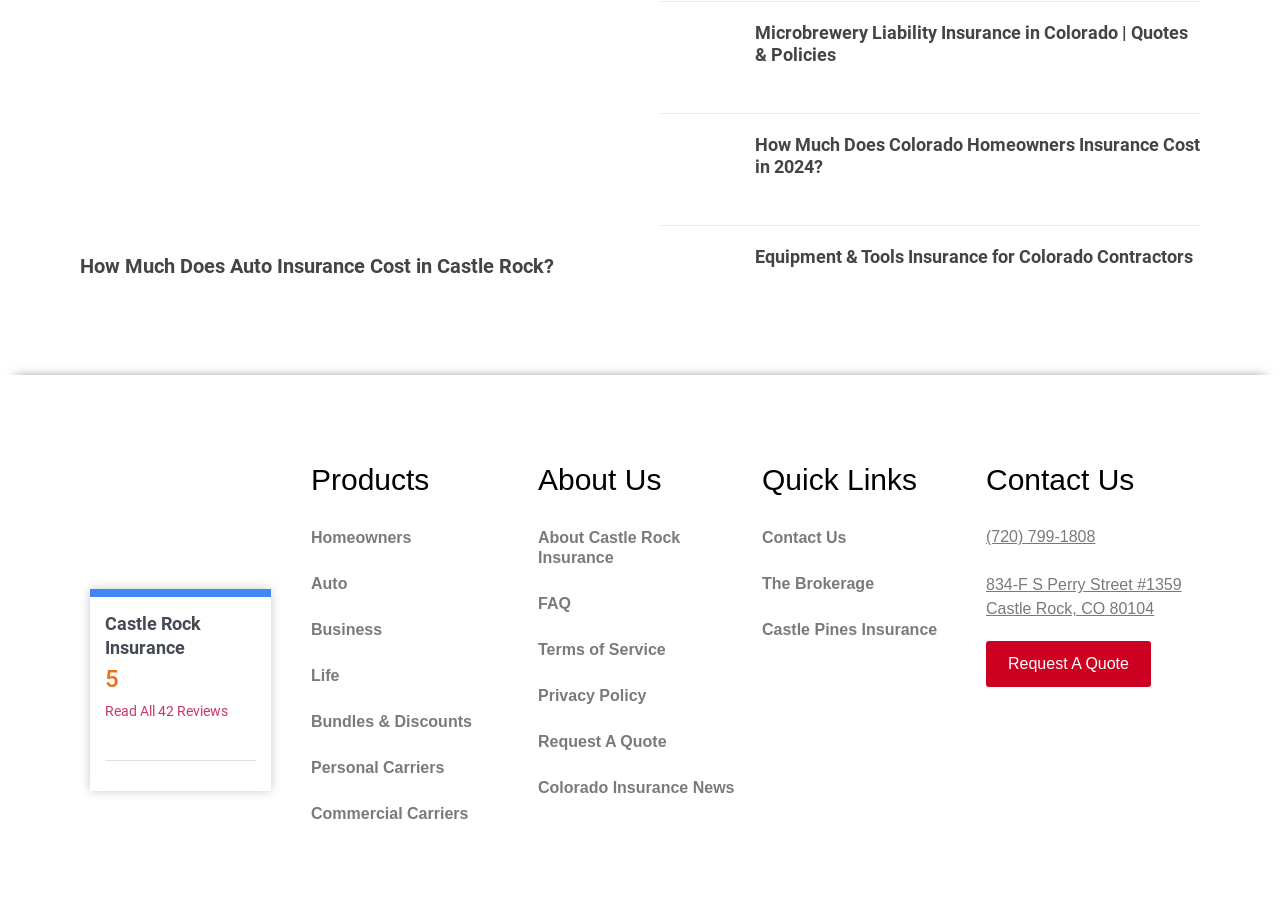Pinpoint the bounding box coordinates of the element you need to click to execute the following instruction: "Get a quote for auto insurance in Castle Rock". The bounding box should be represented by four float numbers between 0 and 1, in the format [left, top, right, bottom].

[0.062, 0.063, 0.484, 0.084]